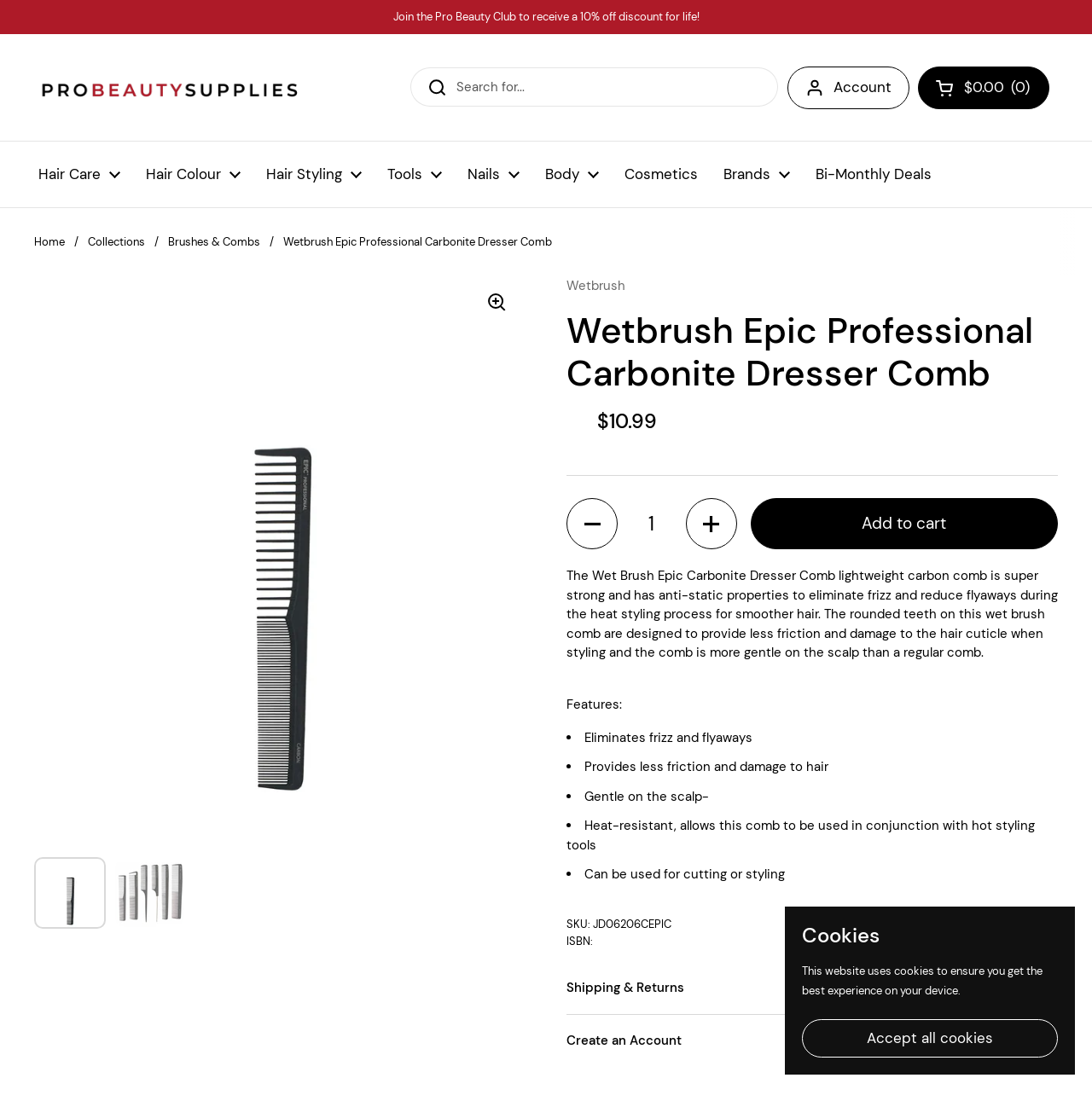Could you find the bounding box coordinates of the clickable area to complete this instruction: "Open cart"?

[0.841, 0.06, 0.961, 0.098]